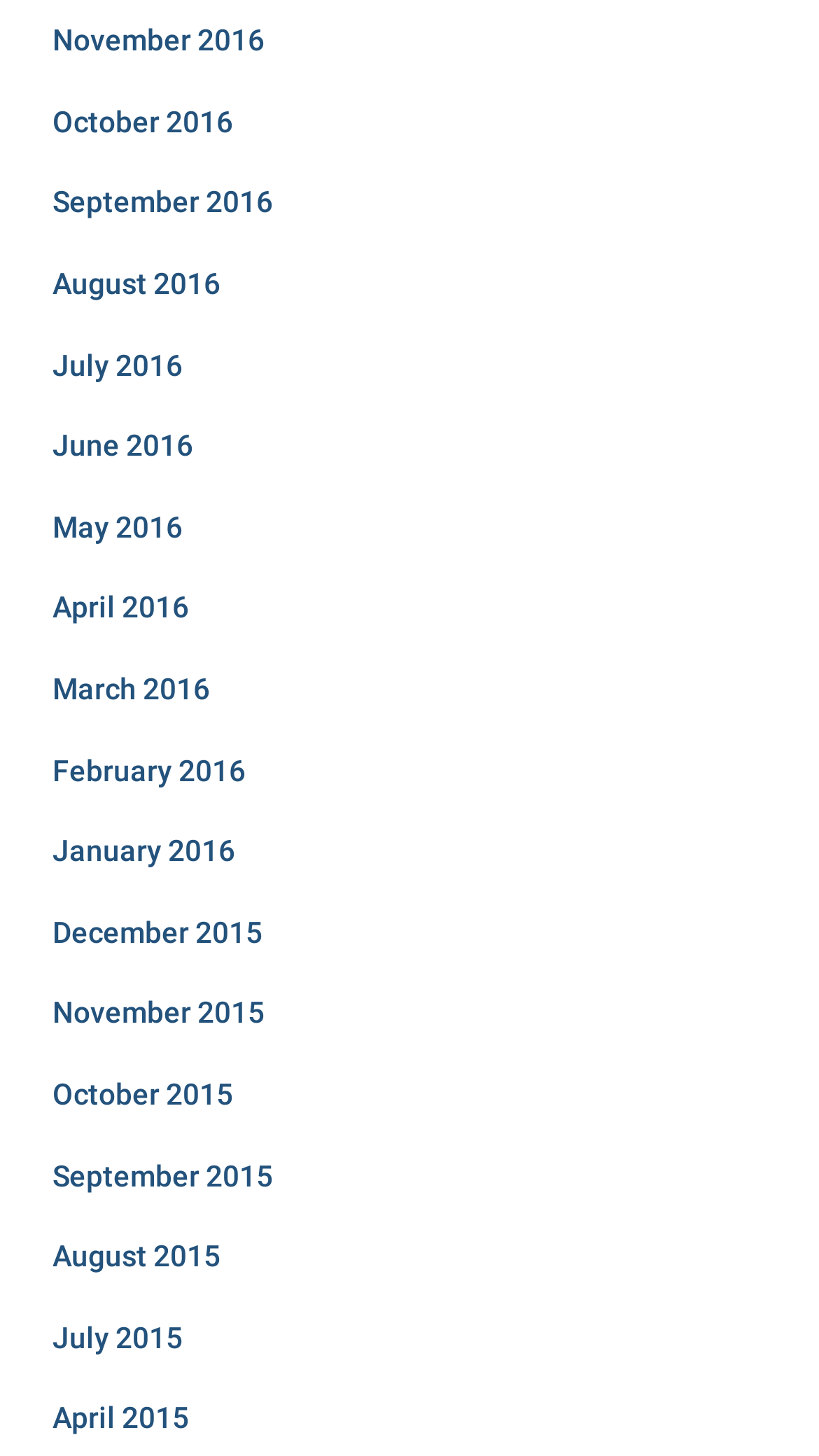Find the bounding box coordinates of the element I should click to carry out the following instruction: "view April 2015".

[0.064, 0.963, 0.231, 0.986]